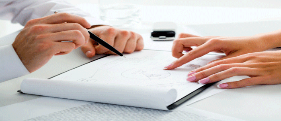What is the atmosphere of the scene?
Using the image as a reference, deliver a detailed and thorough answer to the question.

The atmosphere of the scene is professional, which is suggested by the subtle elements in the background, including a mobile phone and a glass of water, that add to the professional atmosphere, suggesting a business meeting or consultation.